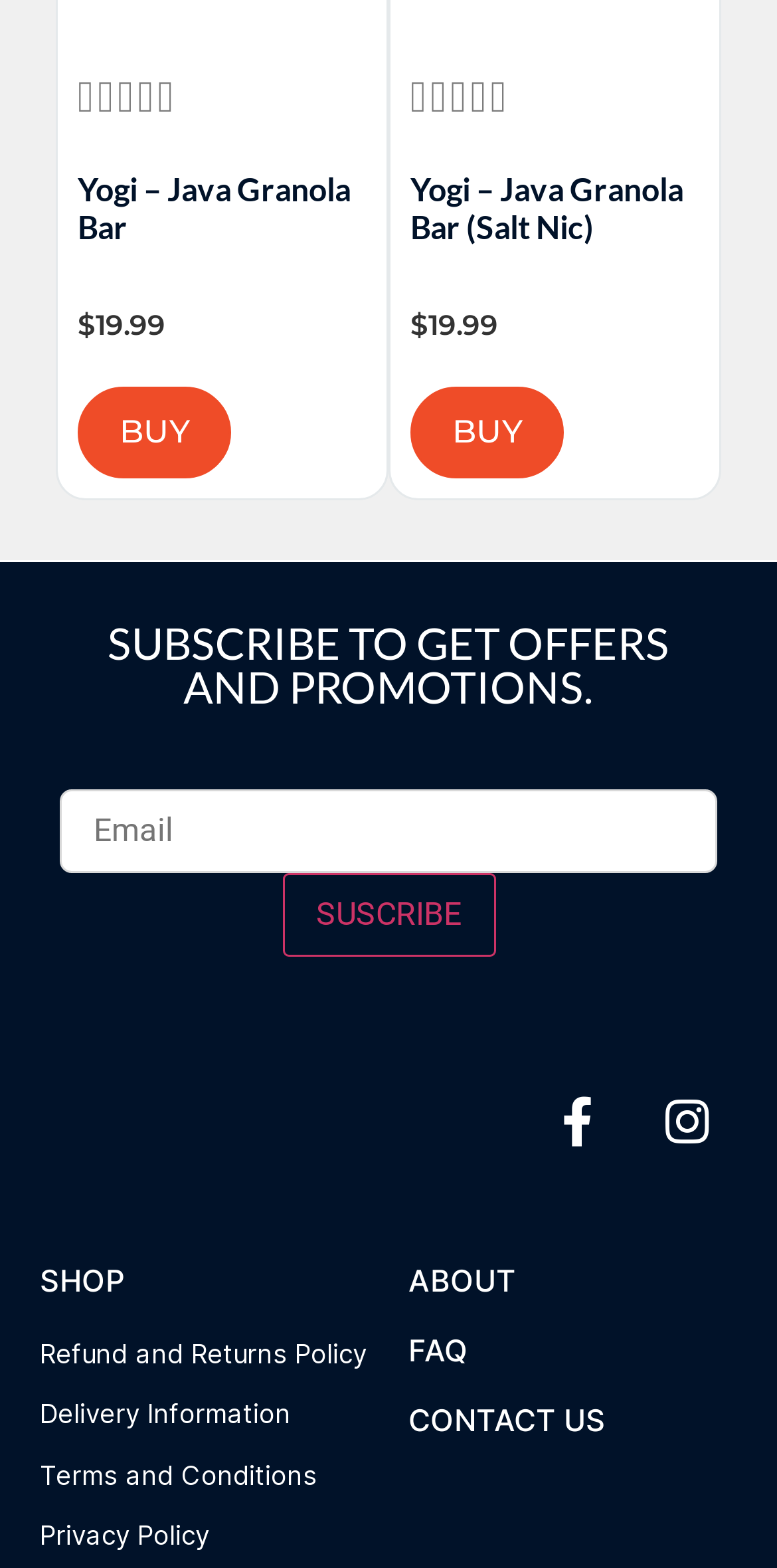Identify the bounding box coordinates for the region to click in order to carry out this instruction: "Contact us". Provide the coordinates using four float numbers between 0 and 1, formatted as [left, top, right, bottom].

[0.526, 0.893, 0.779, 0.917]